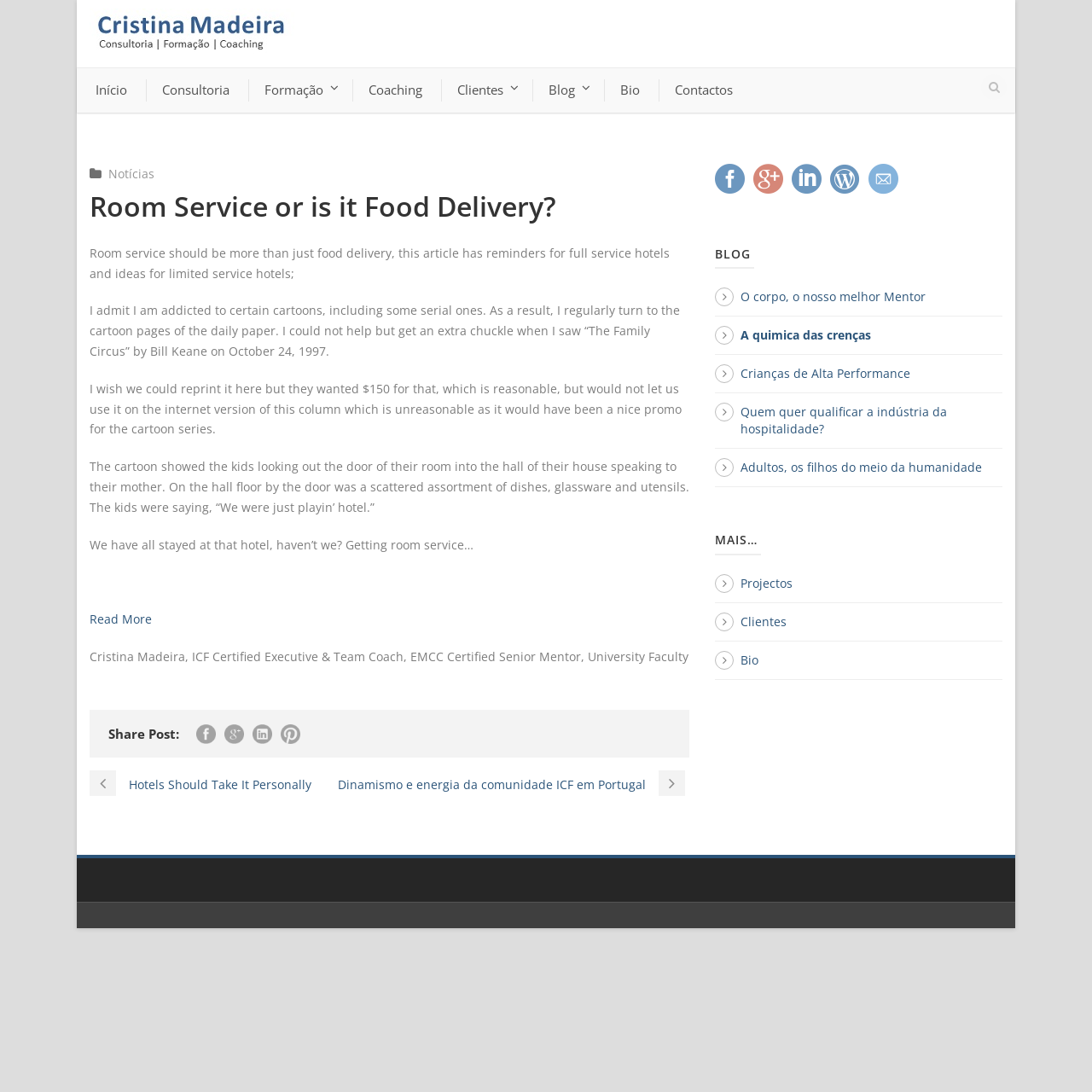Provide a thorough description of the webpage you see.

This webpage is about Cristina Madeira, a certified executive and team coach, and her blog. At the top, there is a navigation menu with links to different sections of the website, including "Início", "Consultoria", "Formação", "Coaching", "Clientes", "Blog", and "Bio". 

Below the navigation menu, there is an article with a heading "Room Service or is it Food Delivery?" and a brief summary of the article. The article itself is divided into several paragraphs, with the first paragraph discussing the concept of room service and how it should be more than just food delivery. The subsequent paragraphs share a personal anecdote about a cartoon that the author saw, which inspired the idea of "playing hotel" and getting room service. 

To the right of the article, there are social media sharing links, including Facebook, Google, LinkedIn, and Pinterest. Below the article, there are more links to other blog posts, including "Hotels Should Take It Personally", "Dinamismo e energia da comunidade ICF em Portugal", and several others. 

On the right side of the page, there are also several icons, which appear to be social media links or bookmarks. At the bottom of the page, there is a section with headings "BLOG" and "MAIS…", which contain links to more blog posts and other sections of the website.